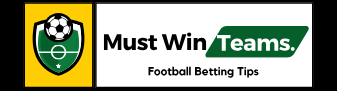By analyzing the image, answer the following question with a detailed response: What is the symbol in the shield emblem?

The caption describes the design of the logo, which prominently showcases a shield emblem with a football, symbolizing sports and competition.